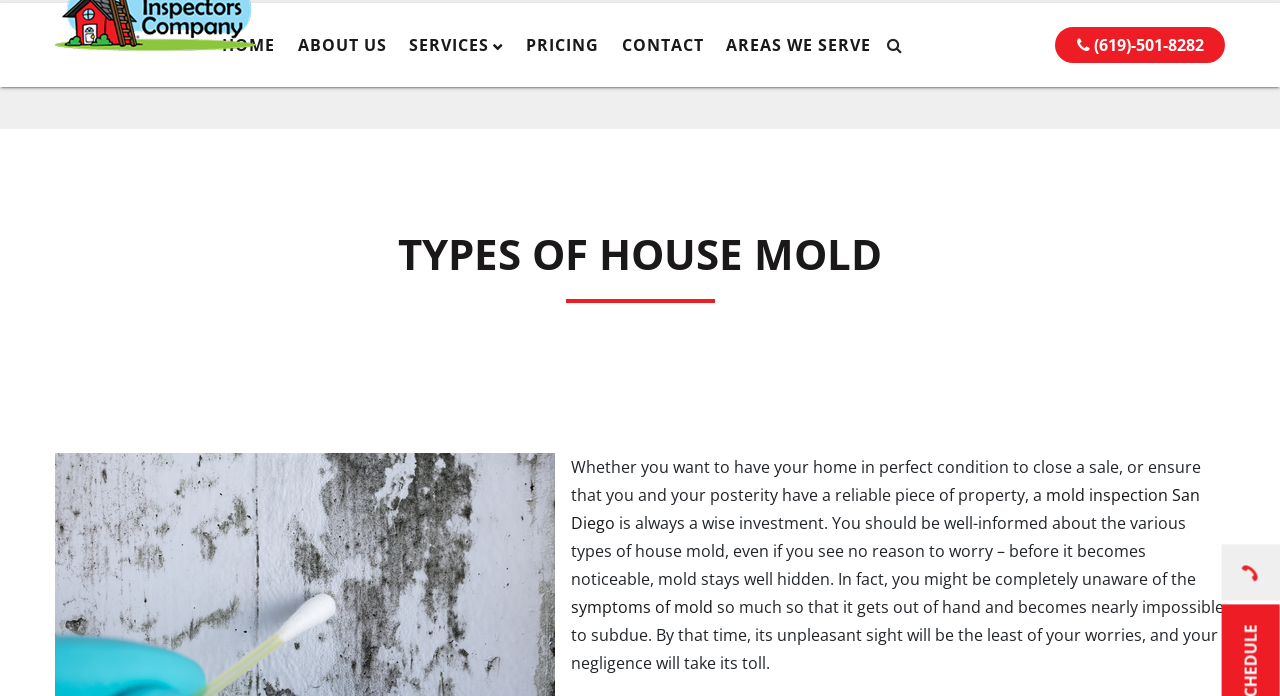What areas does the company serve?
Your answer should be a single word or phrase derived from the screenshot.

San Diego, Riverside, Orange County